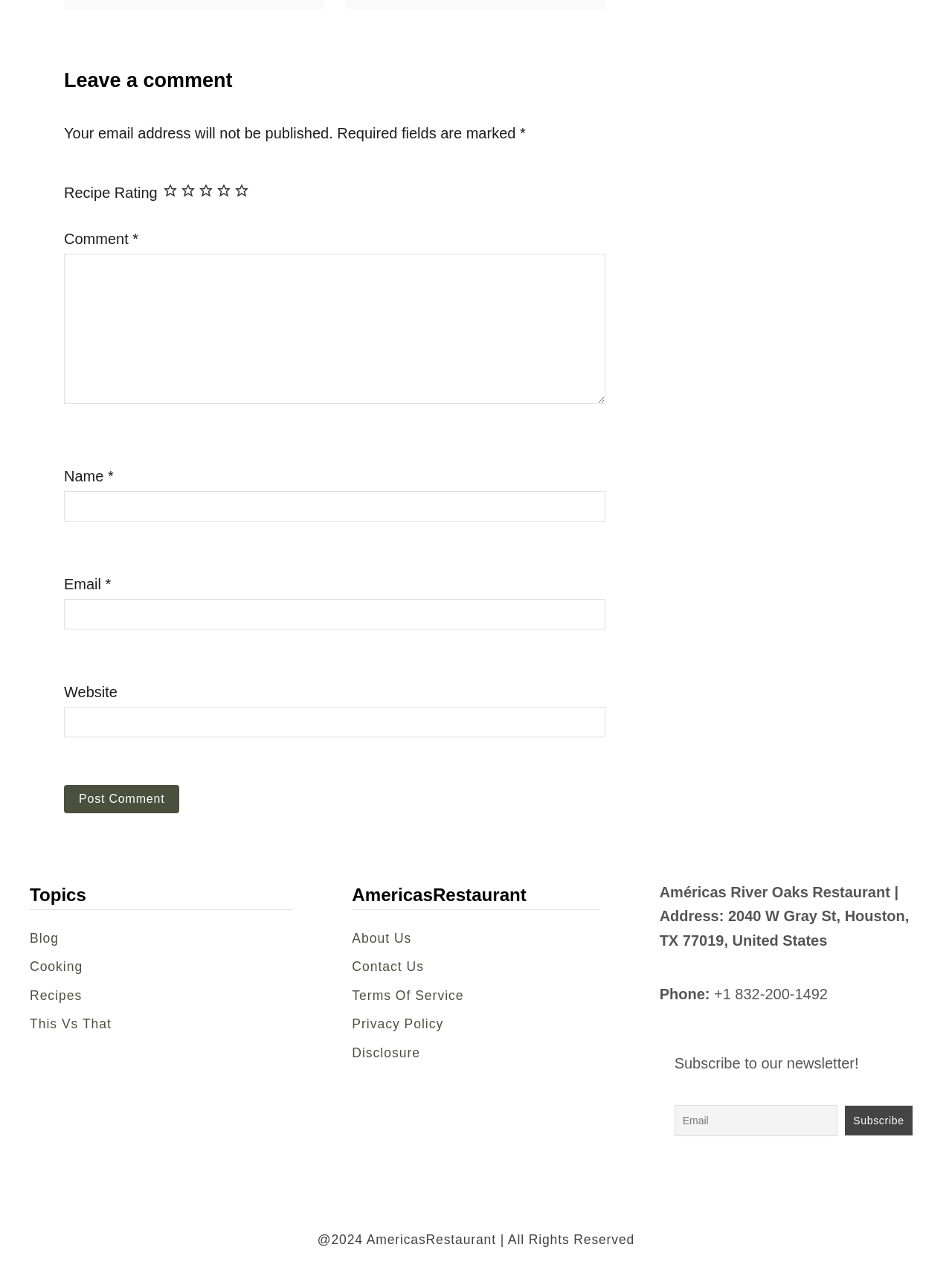What is the purpose of the textbox labeled 'Comment *'?
Using the image as a reference, answer the question with a short word or phrase.

Leave a comment